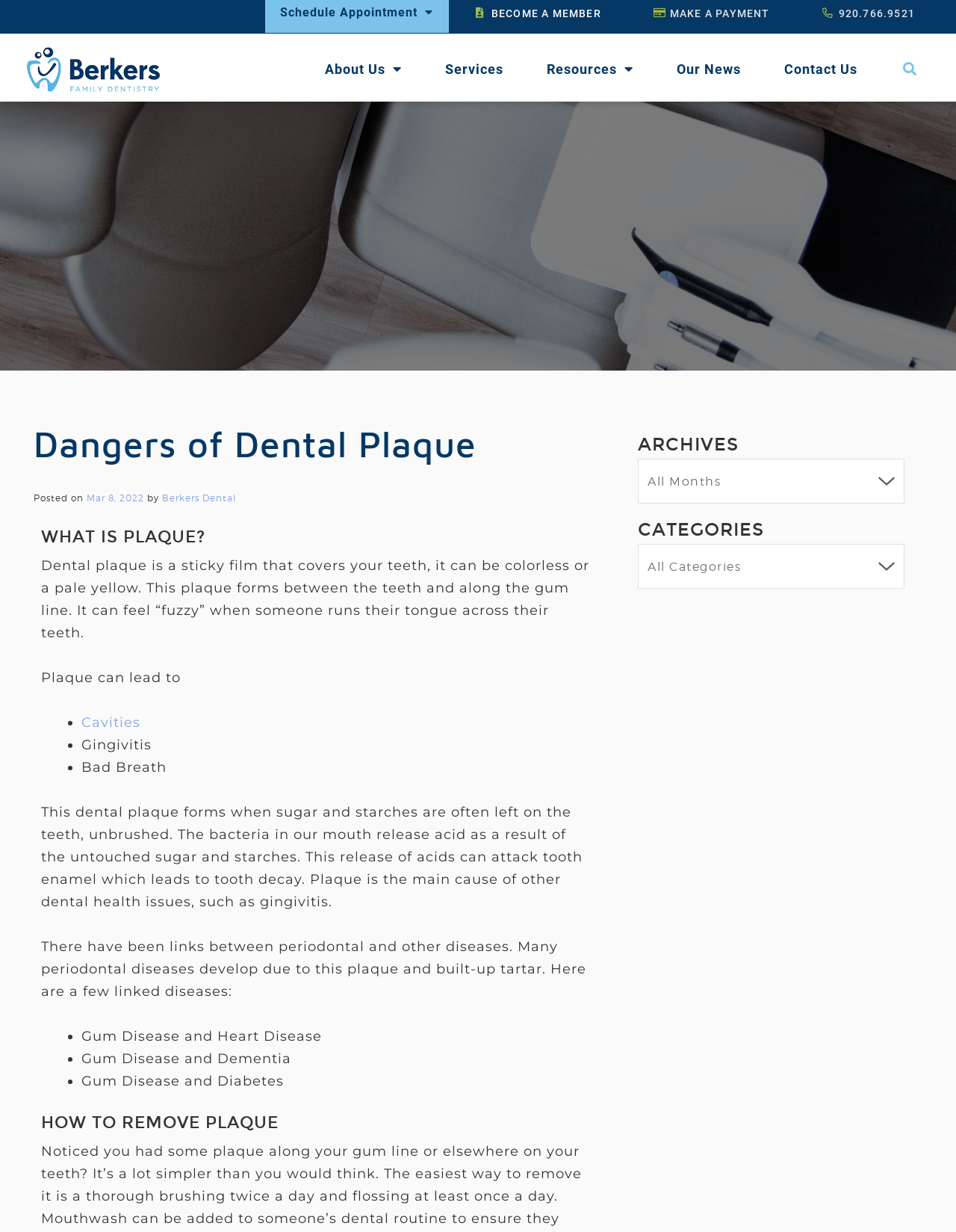Can you look at the image and give a comprehensive answer to the question:
What can plaque lead to?

The webpage lists the consequences of plaque, which include cavities, gingivitis, and bad breath. This information is presented in a bullet point list.